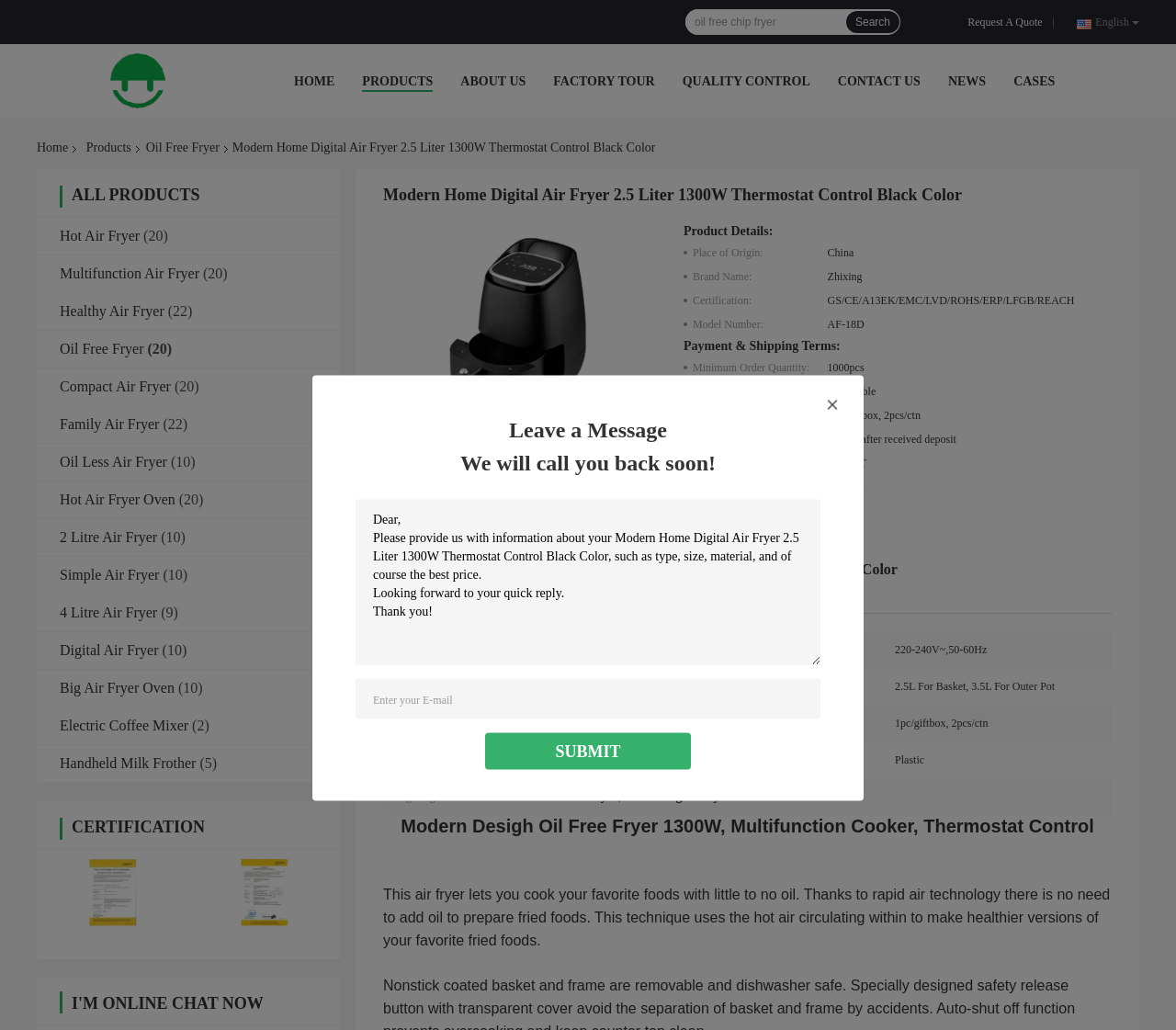Determine the bounding box coordinates of the section to be clicked to follow the instruction: "Check the ARCHIVES". The coordinates should be given as four float numbers between 0 and 1, formatted as [left, top, right, bottom].

None